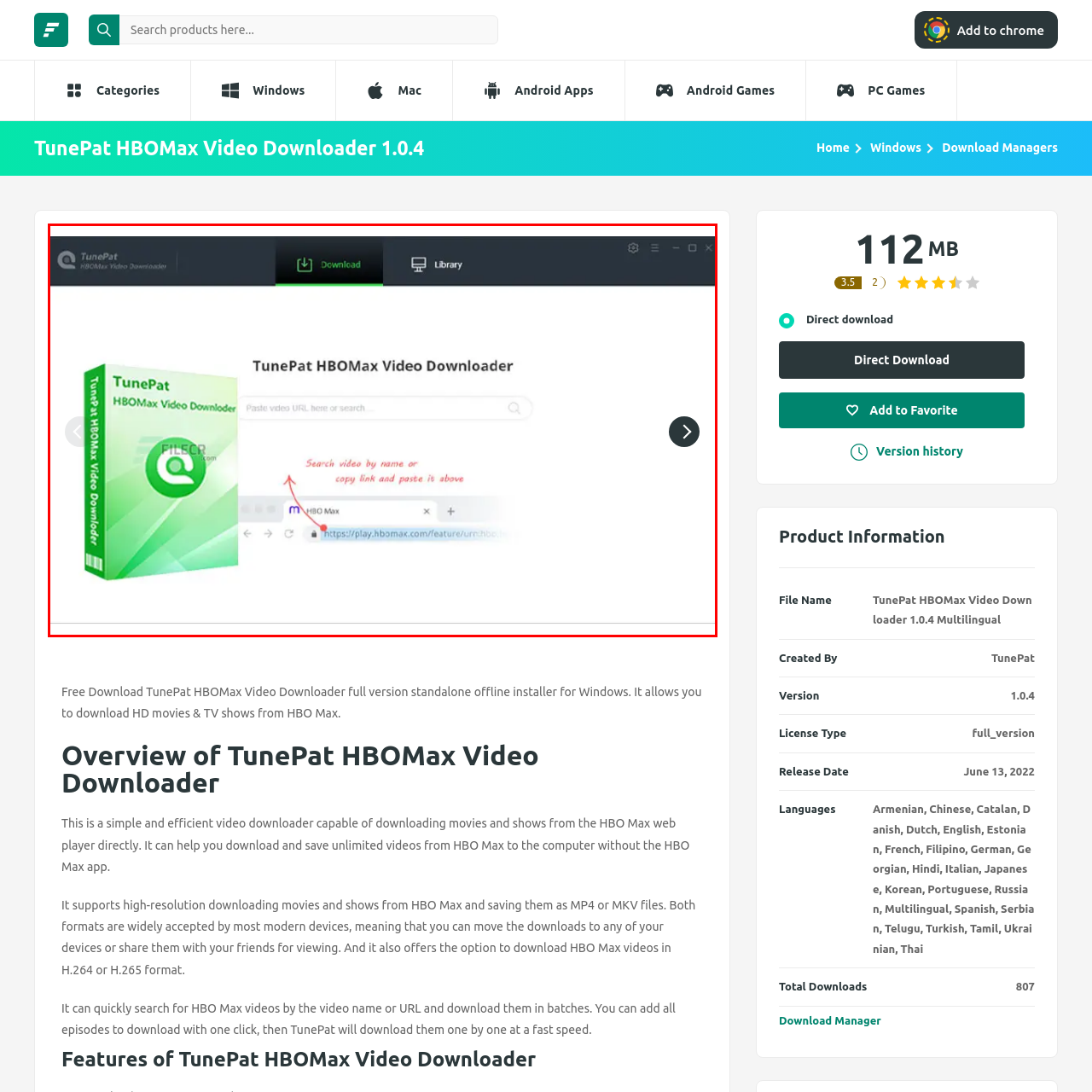Focus on the image confined within the red boundary and provide a single word or phrase in response to the question:
What is the purpose of the search bar?

Paste video URL or search